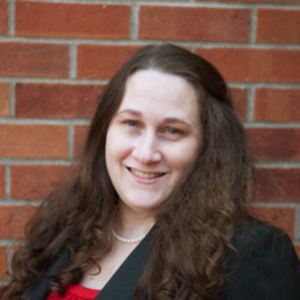What is the color of Professor Alexander's top?
Please analyze the image and answer the question with as much detail as possible.

According to the caption, Professor Alexander is wearing a black blazer over a red top, which suggests that the color of her top is red.